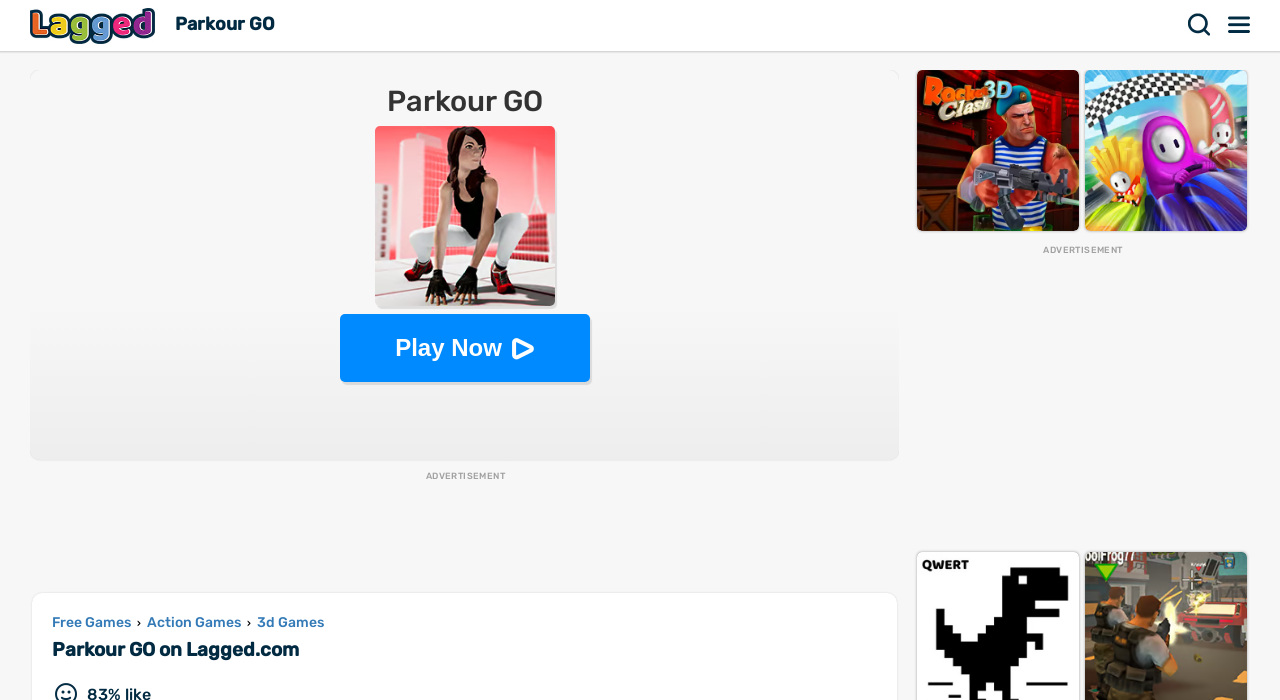Answer the question with a single word or phrase: 
What type of games are available on this website?

Action Games, 3D Games